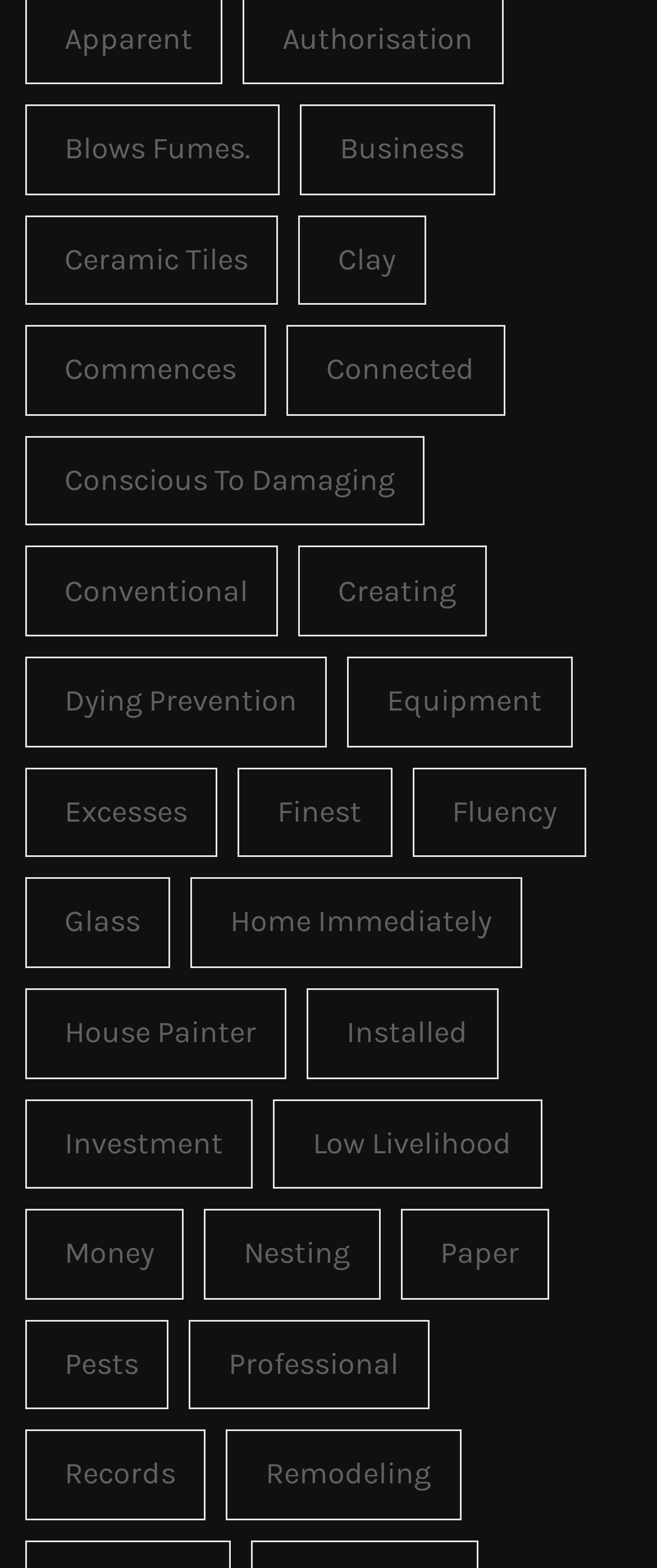Please identify the bounding box coordinates of the element's region that should be clicked to execute the following instruction: "go to the Duke University website". The bounding box coordinates must be four float numbers between 0 and 1, i.e., [left, top, right, bottom].

None